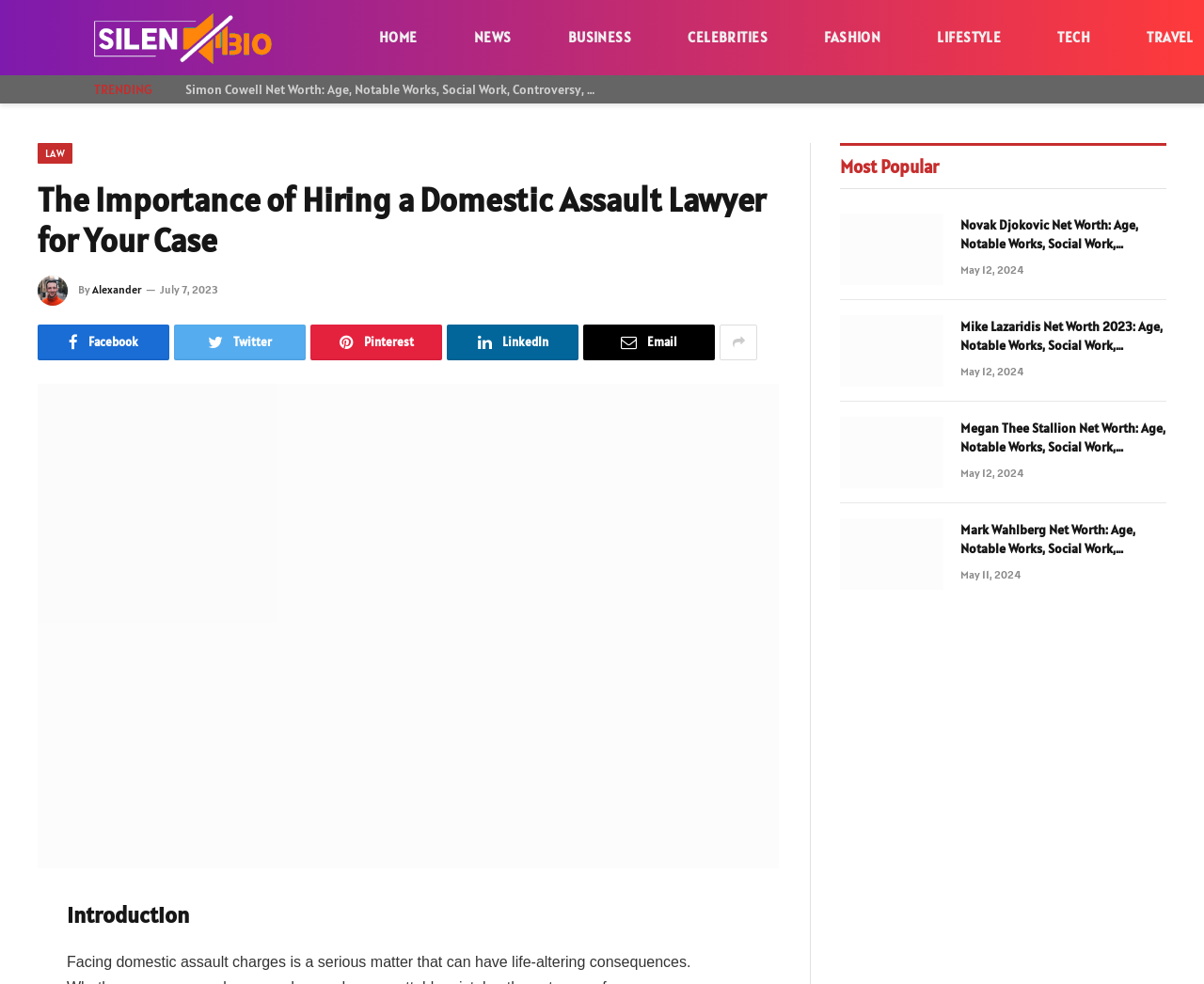Please extract the webpage's main title and generate its text content.

The Importance of Hiring a Domestic Assault Lawyer for Your Case